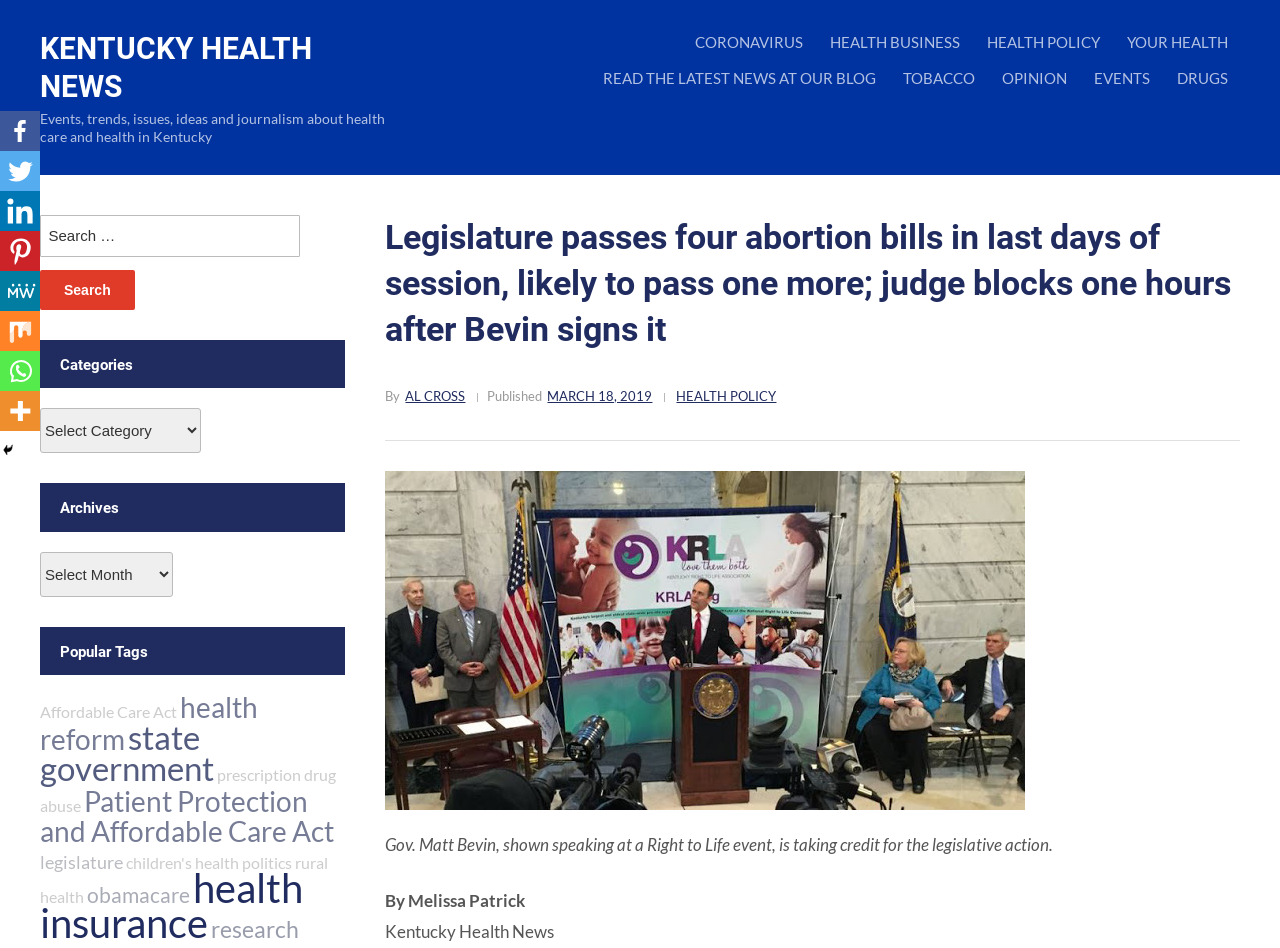Determine the bounding box coordinates of the element's region needed to click to follow the instruction: "Click on the 'HEALTH POLICY' link". Provide these coordinates as four float numbers between 0 and 1, formatted as [left, top, right, bottom].

[0.77, 0.032, 0.861, 0.07]